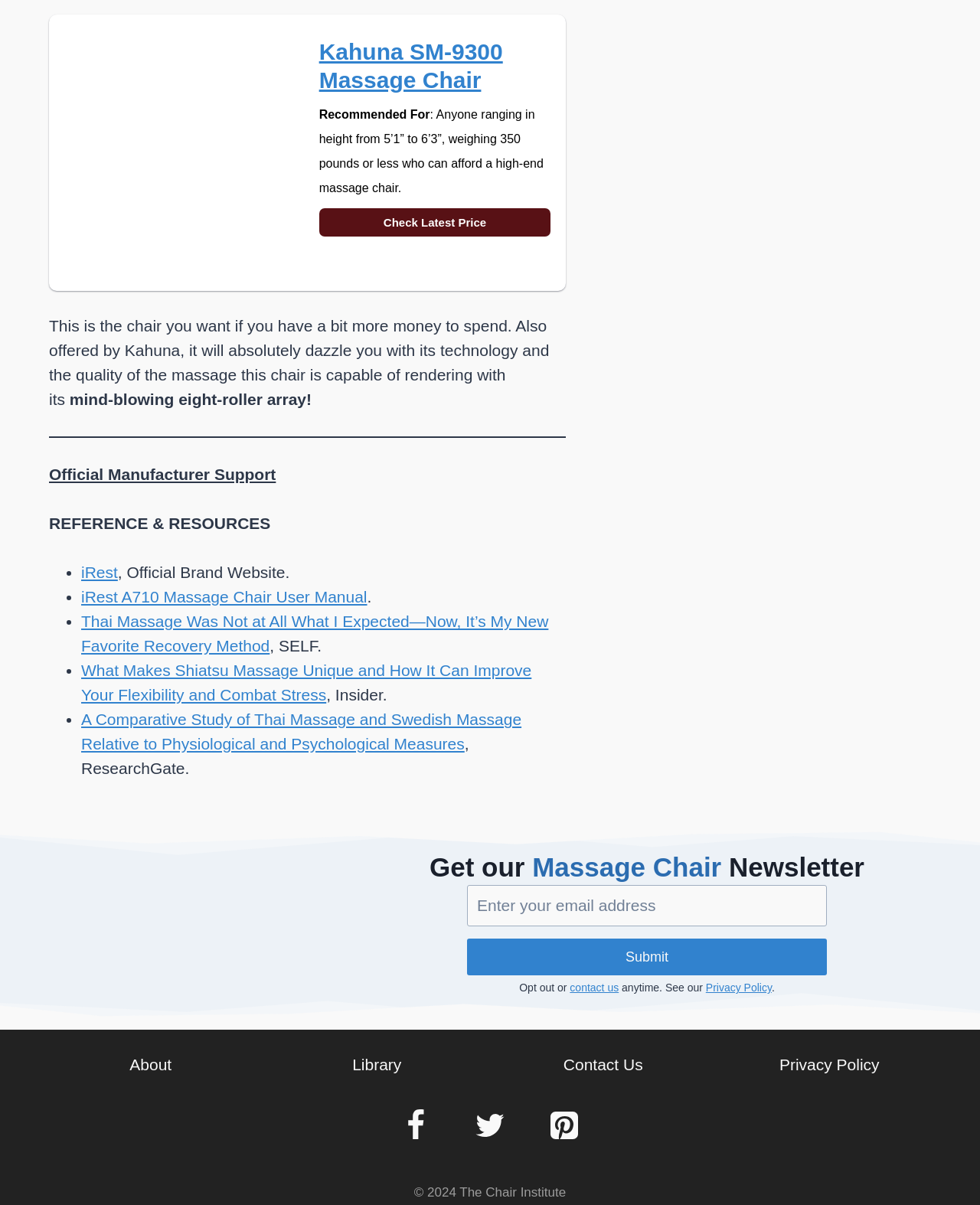What type of massage is mentioned in the article? From the image, respond with a single word or brief phrase.

Thai Massage